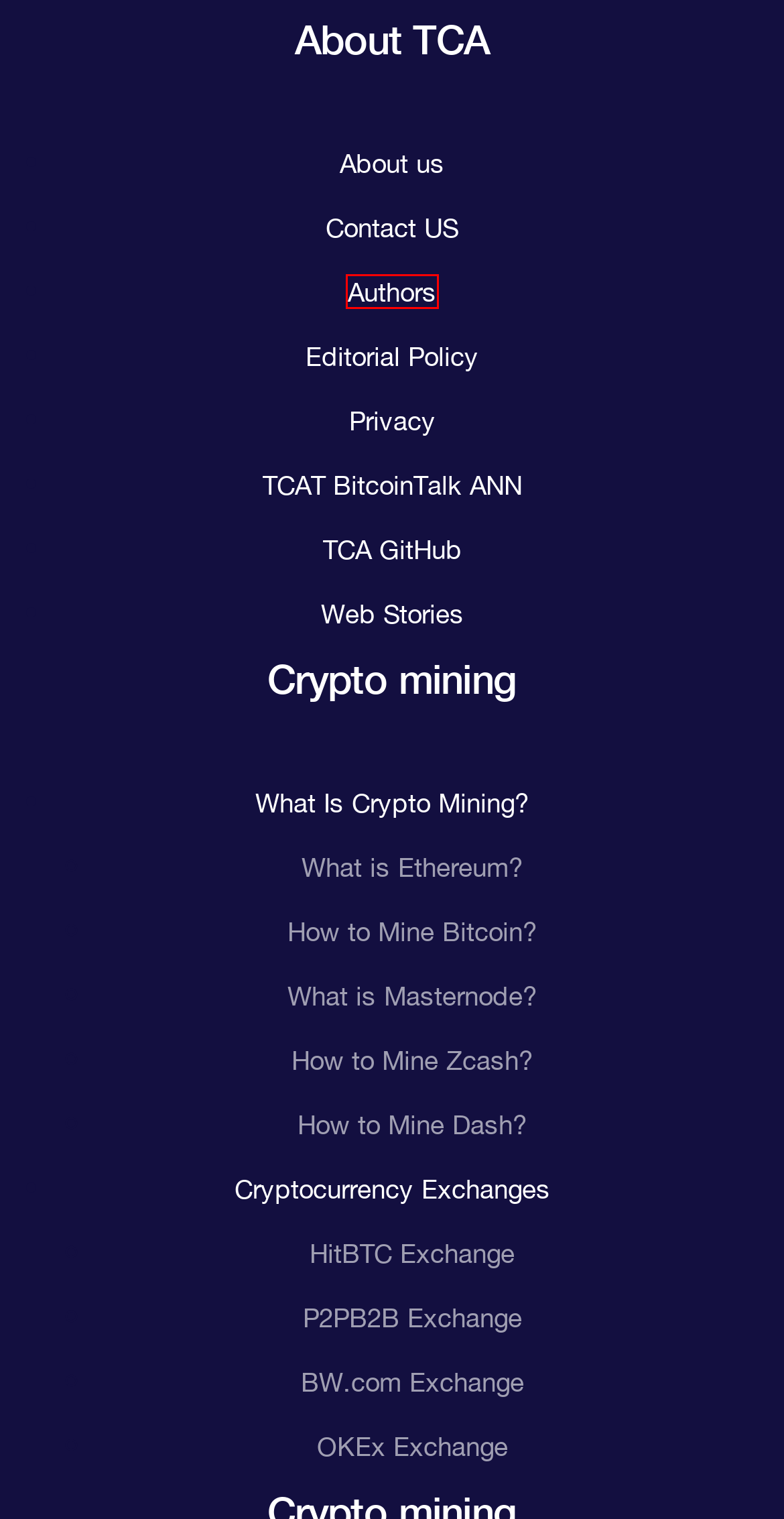You have a screenshot showing a webpage with a red bounding box around a UI element. Choose the webpage description that best matches the new page after clicking the highlighted element. Here are the options:
A. Contact US - The Currency analytics
B. About us - The Currency analytics
C. P2PB2B Exchange - The Currency analytics
D. Ethereum current price is $2,908.34.
E. How to Mine Bitcoin? - The Currency analytics
F. Authors - The Currency analytics
G. XRP current price is $0.51.
H. thecurrencyanalytics (The Currency Analytics (TCAT)) · GitHub

F